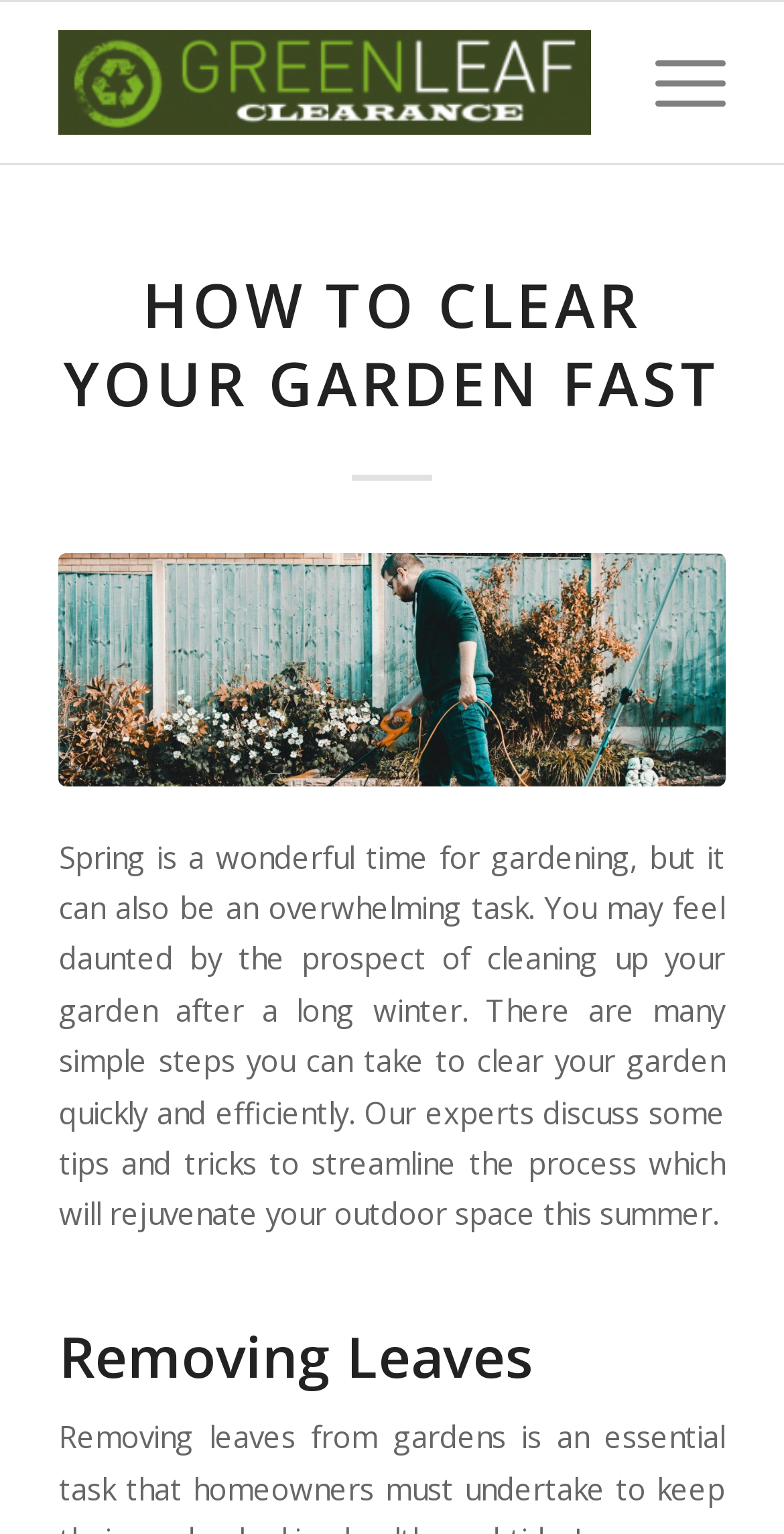Locate the primary headline on the webpage and provide its text.

HOW TO CLEAR YOUR GARDEN FAST